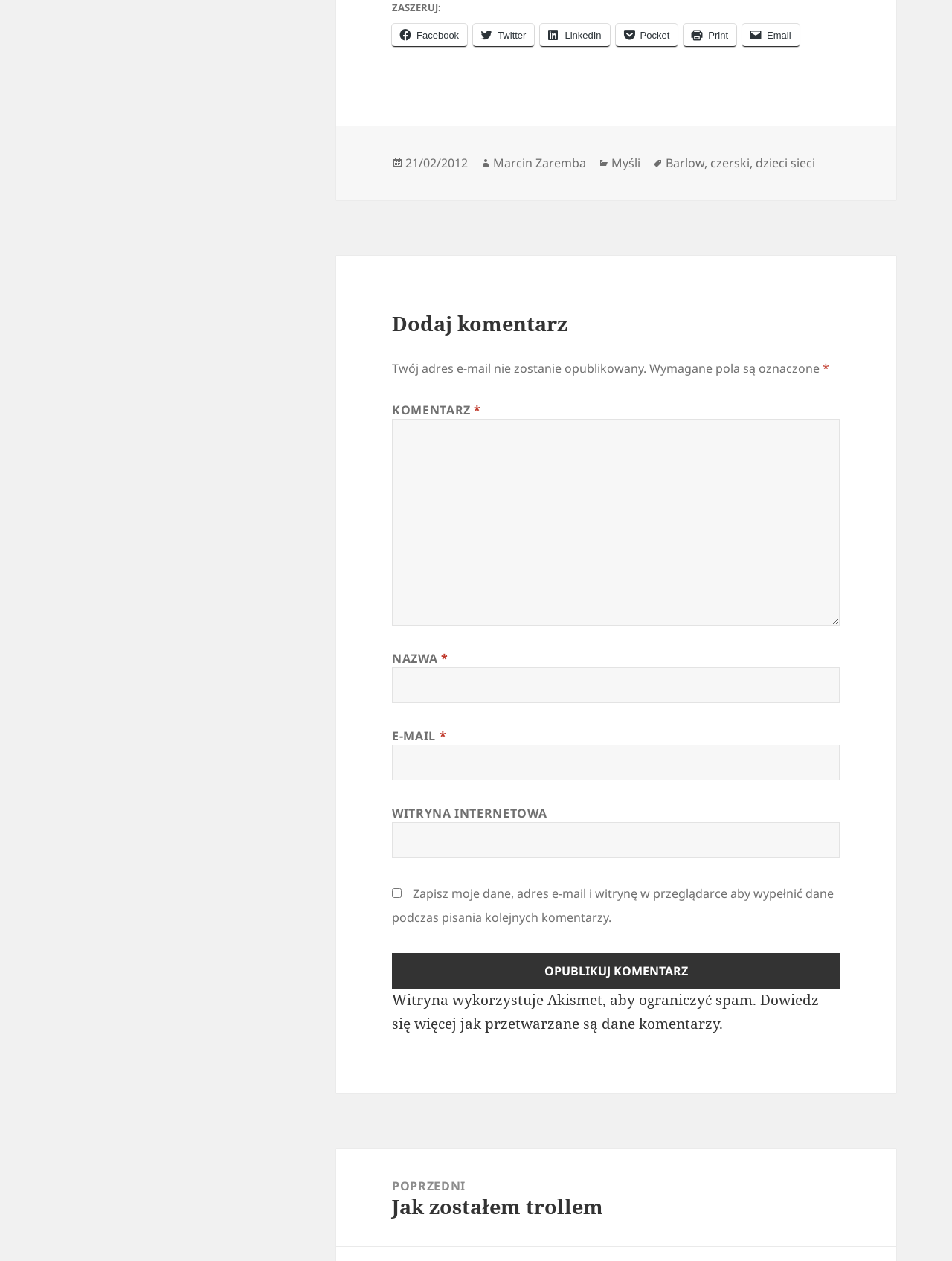Locate the bounding box coordinates of the area to click to fulfill this instruction: "Download the Checklist Template". The bounding box should be presented as four float numbers between 0 and 1, in the order [left, top, right, bottom].

None